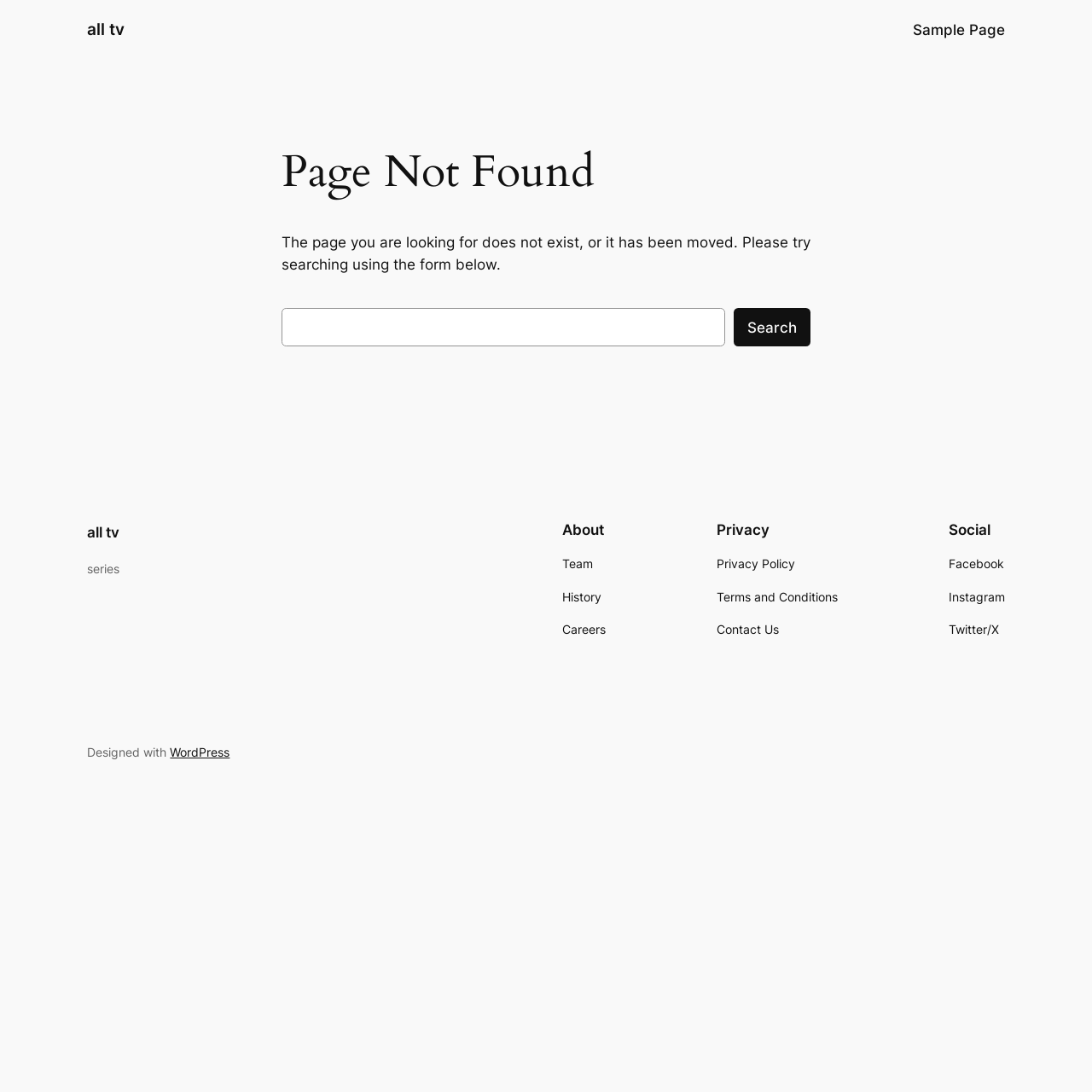Please identify the bounding box coordinates of the element I should click to complete this instruction: 'search for something'. The coordinates should be given as four float numbers between 0 and 1, like this: [left, top, right, bottom].

[0.258, 0.282, 0.742, 0.317]